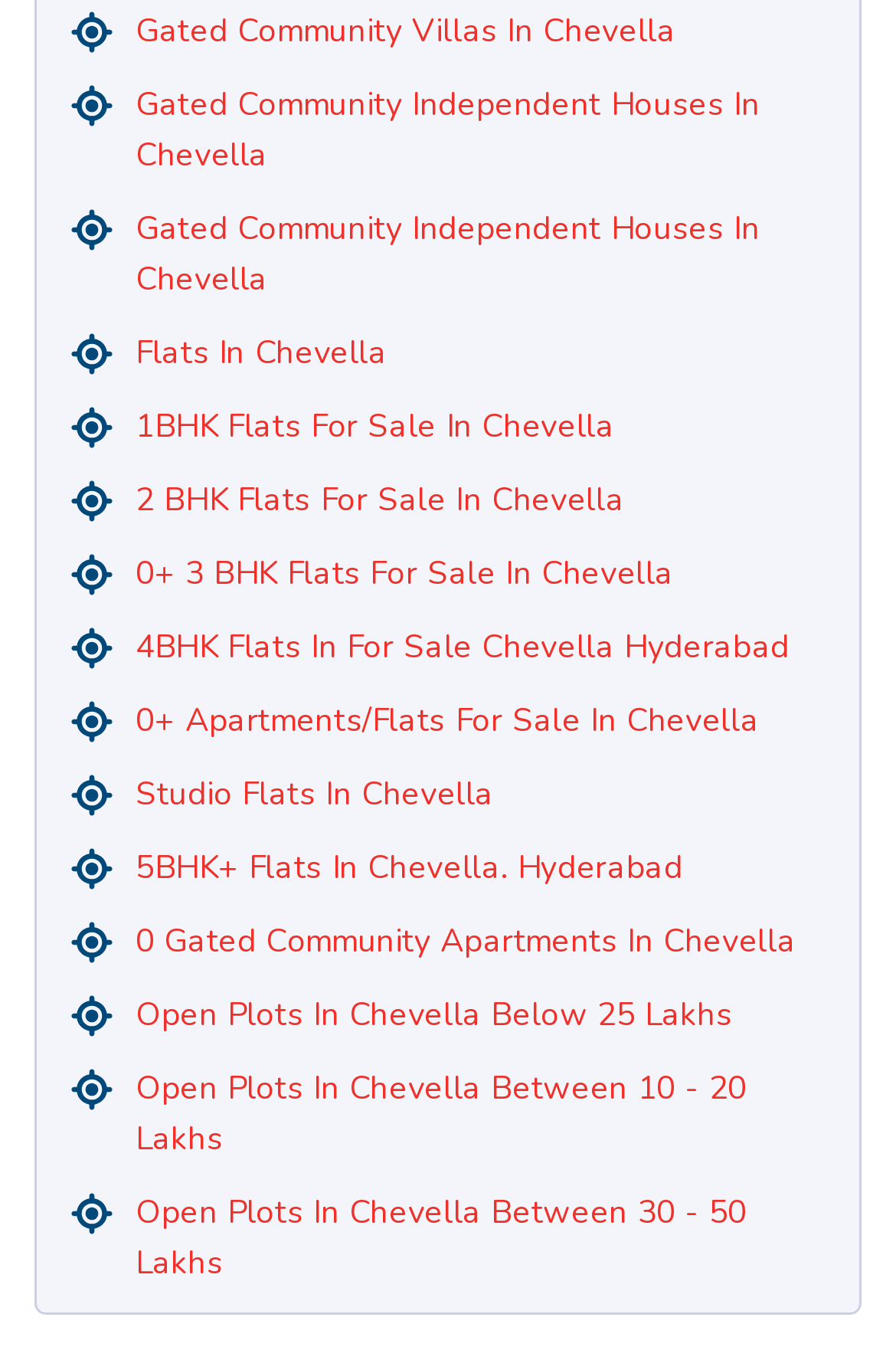Extract the bounding box coordinates for the UI element described as: "Flats in Chevella".

[0.151, 0.243, 0.432, 0.281]